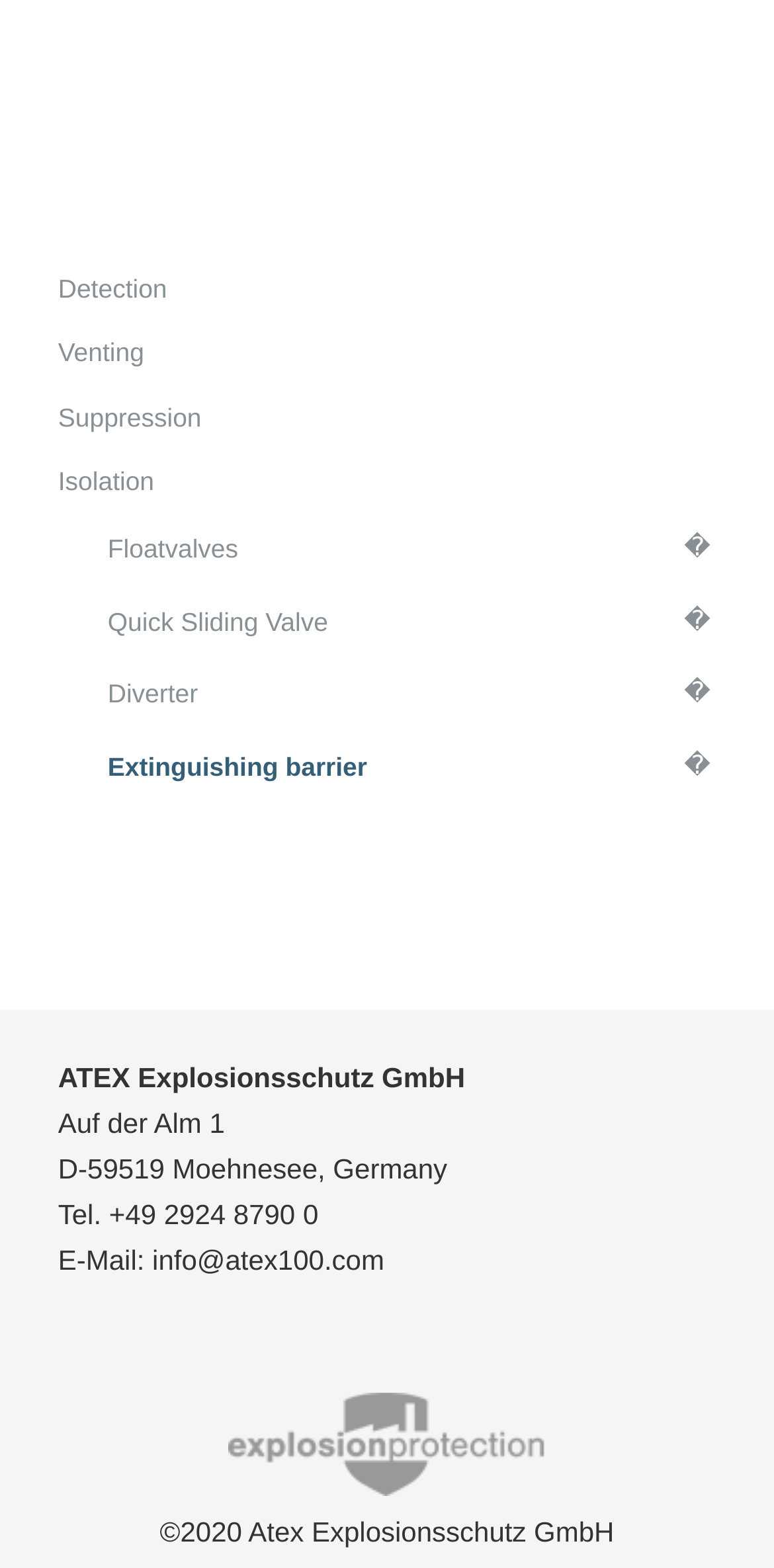Respond with a single word or short phrase to the following question: 
What is the email address of the company?

info@atex100.com